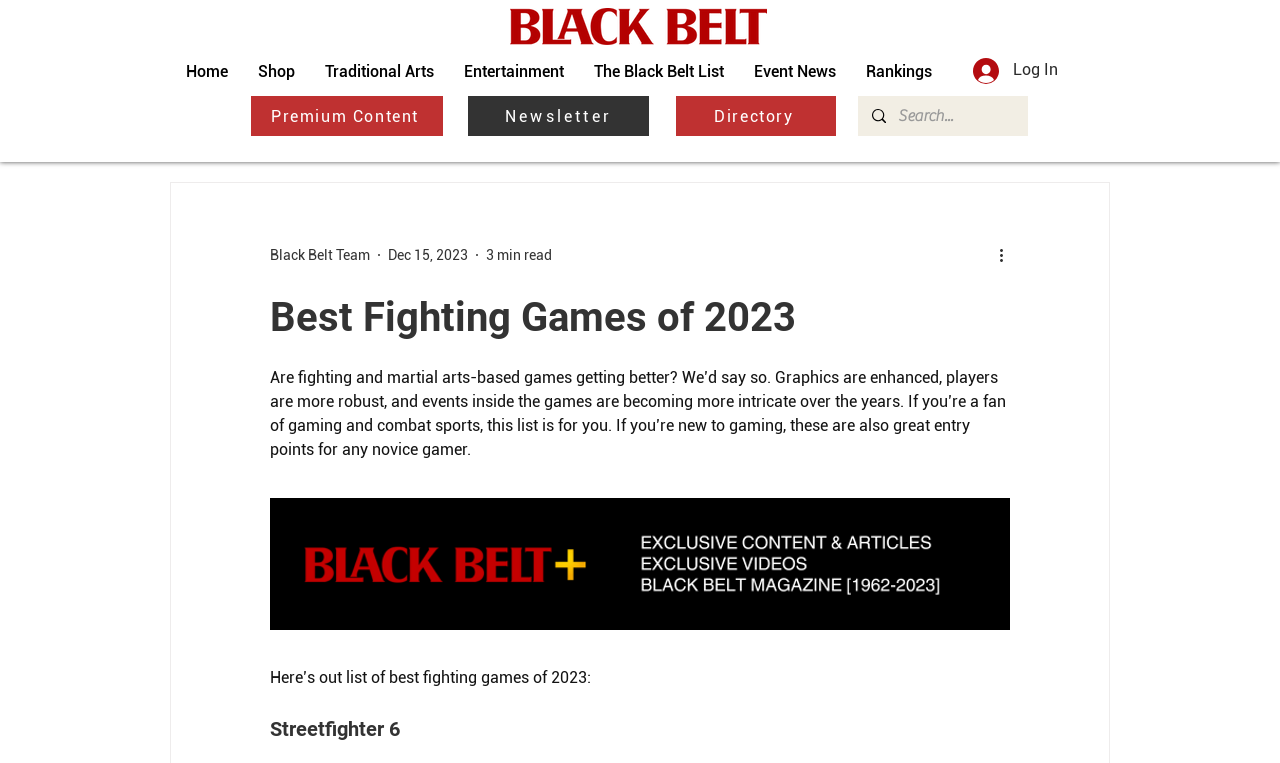Respond to the question below with a single word or phrase:
What is the name of the first game listed?

Streetfighter 6